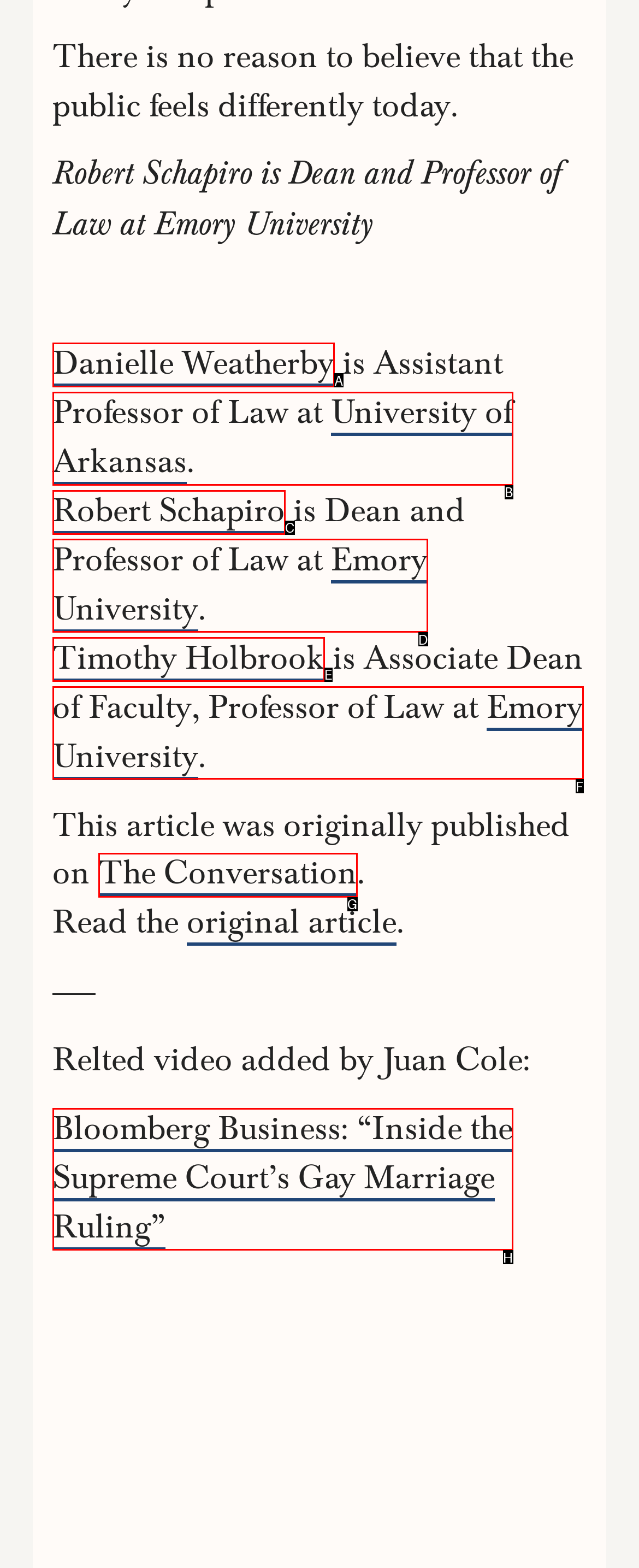Choose the UI element that best aligns with the description: Timothy Holbrook
Respond with the letter of the chosen option directly.

E